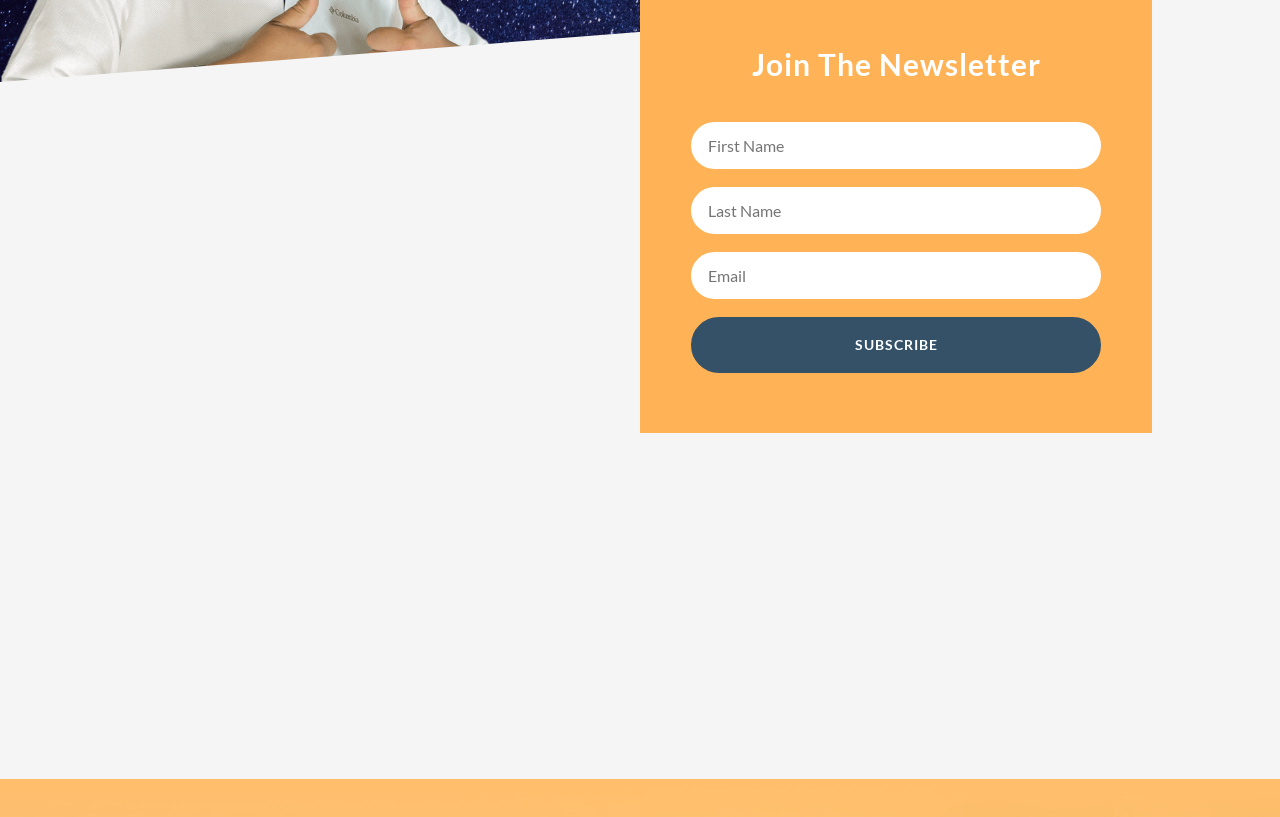Kindly respond to the following question with a single word or a brief phrase: 
How many links are there on the webpage?

2